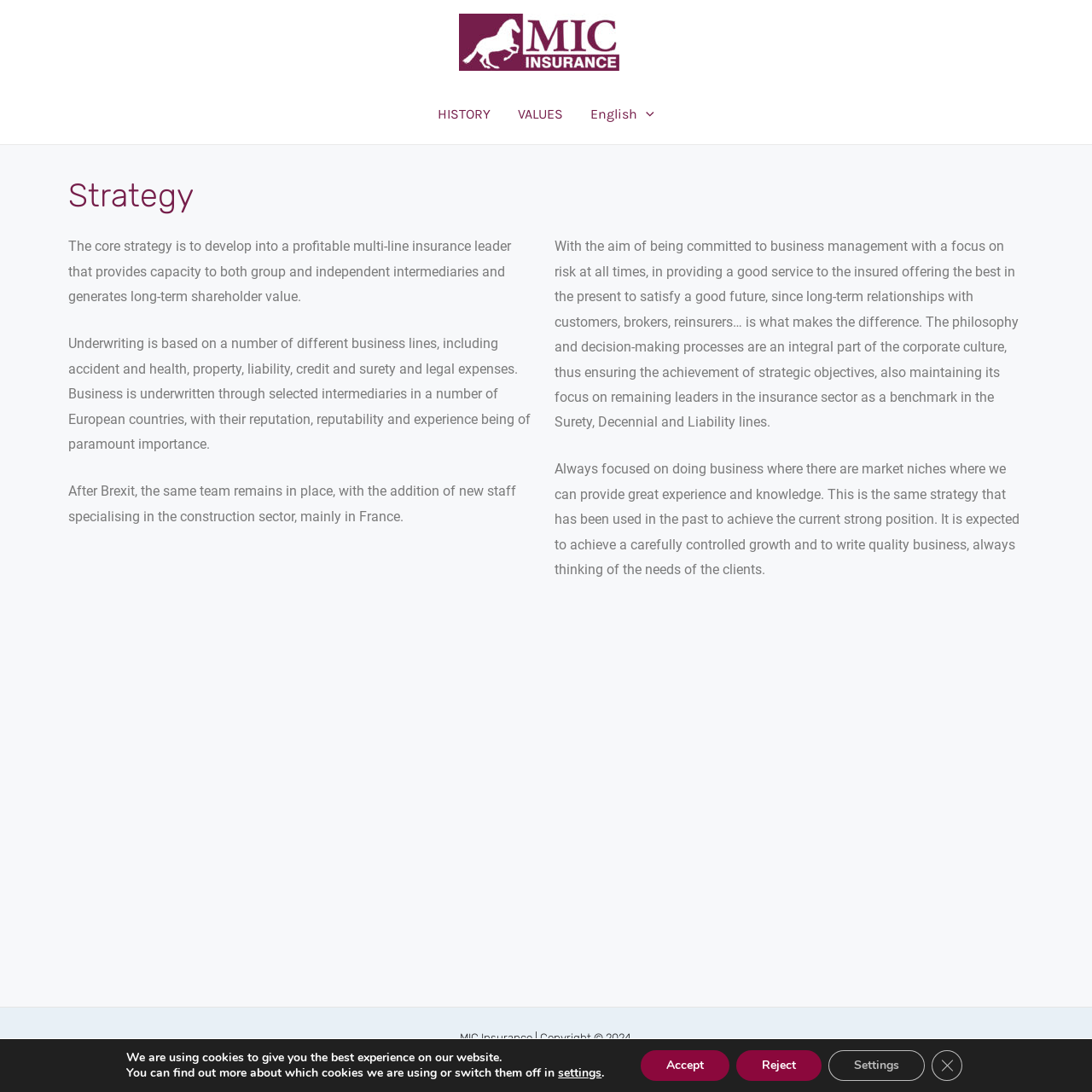Please identify the bounding box coordinates of the element I need to click to follow this instruction: "Click the MIC Insurance link".

[0.42, 0.03, 0.567, 0.045]